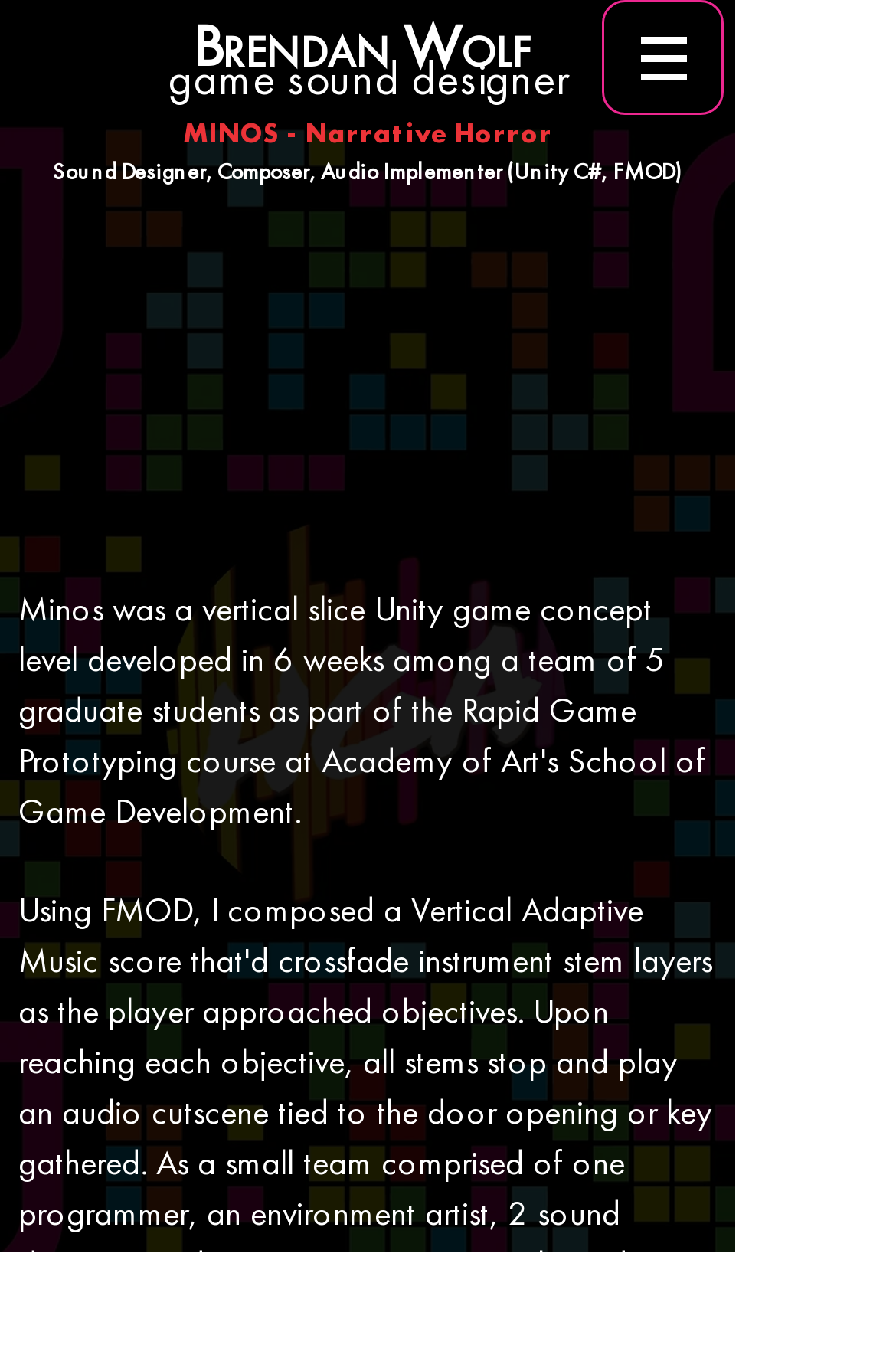What is the profession of Brendan Wolf?
Using the image, respond with a single word or phrase.

Game Sound Designer